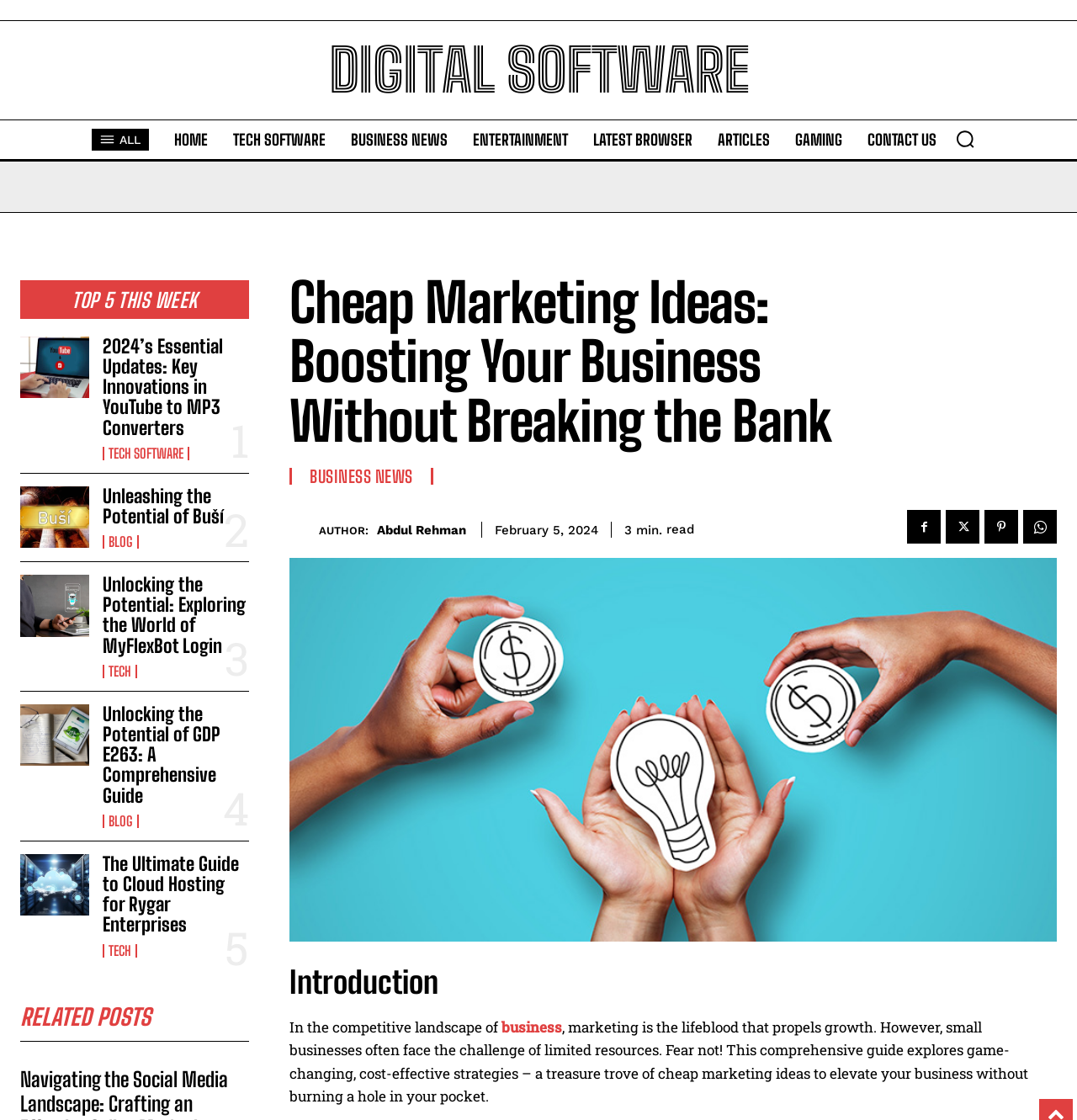Extract the top-level heading from the webpage and provide its text.

Cheap Marketing Ideas: Boosting Your Business Without Breaking the Bank